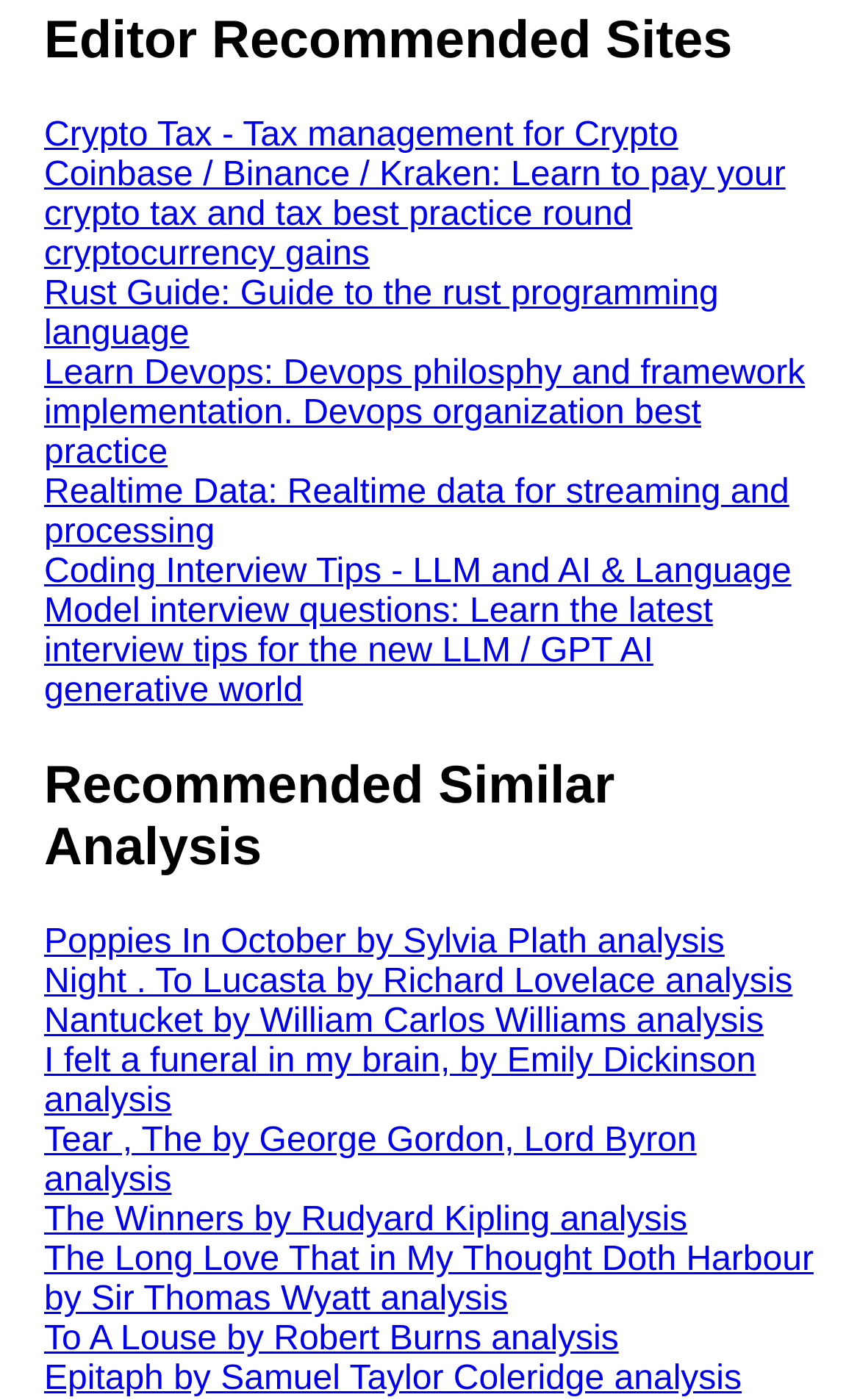Find the bounding box coordinates of the area that needs to be clicked in order to achieve the following instruction: "Learn about Rust programming language". The coordinates should be specified as four float numbers between 0 and 1, i.e., [left, top, right, bottom].

[0.051, 0.197, 0.836, 0.252]